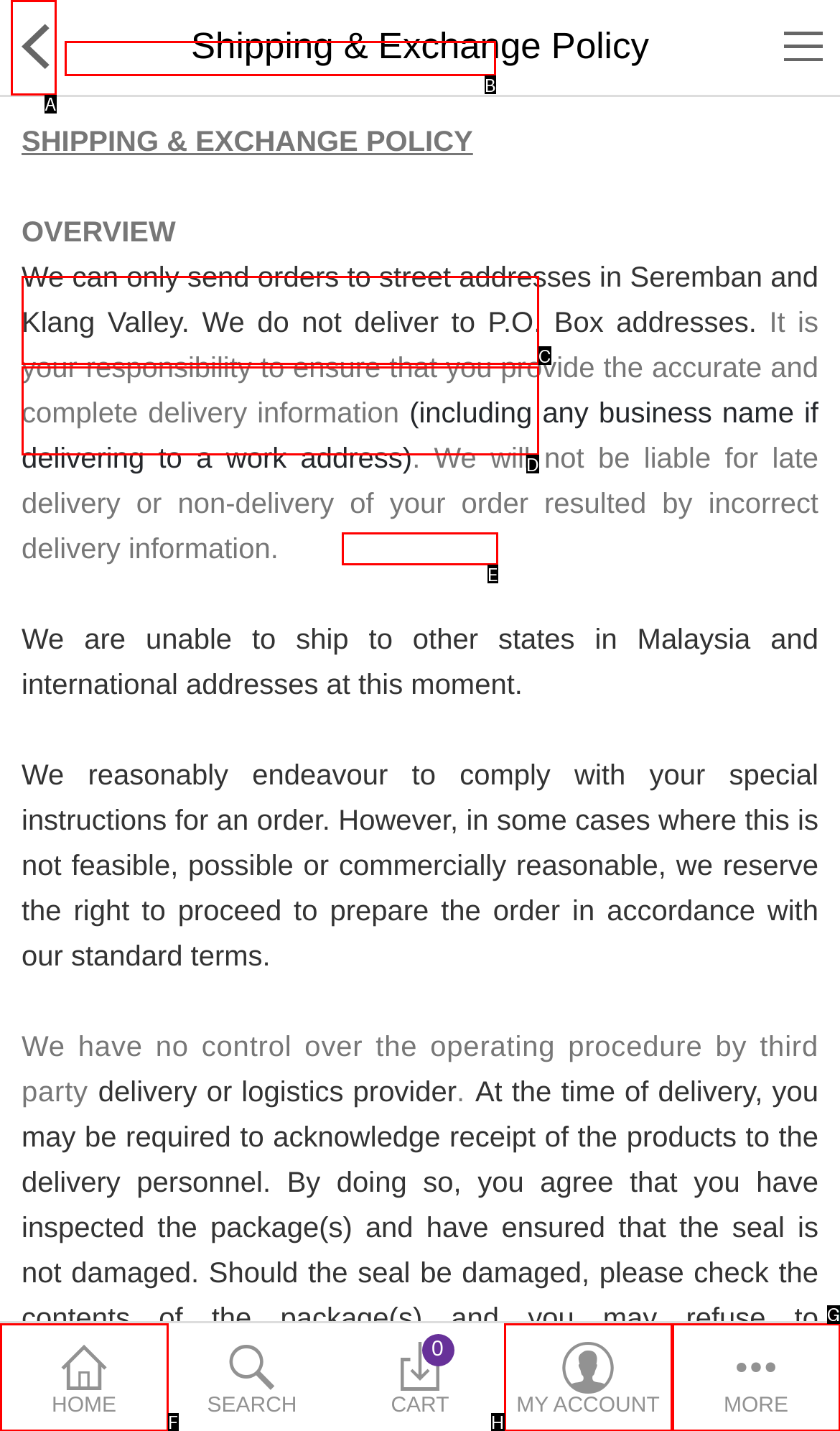Select the right option to accomplish this task: go to my account. Reply with the letter corresponding to the correct UI element.

H